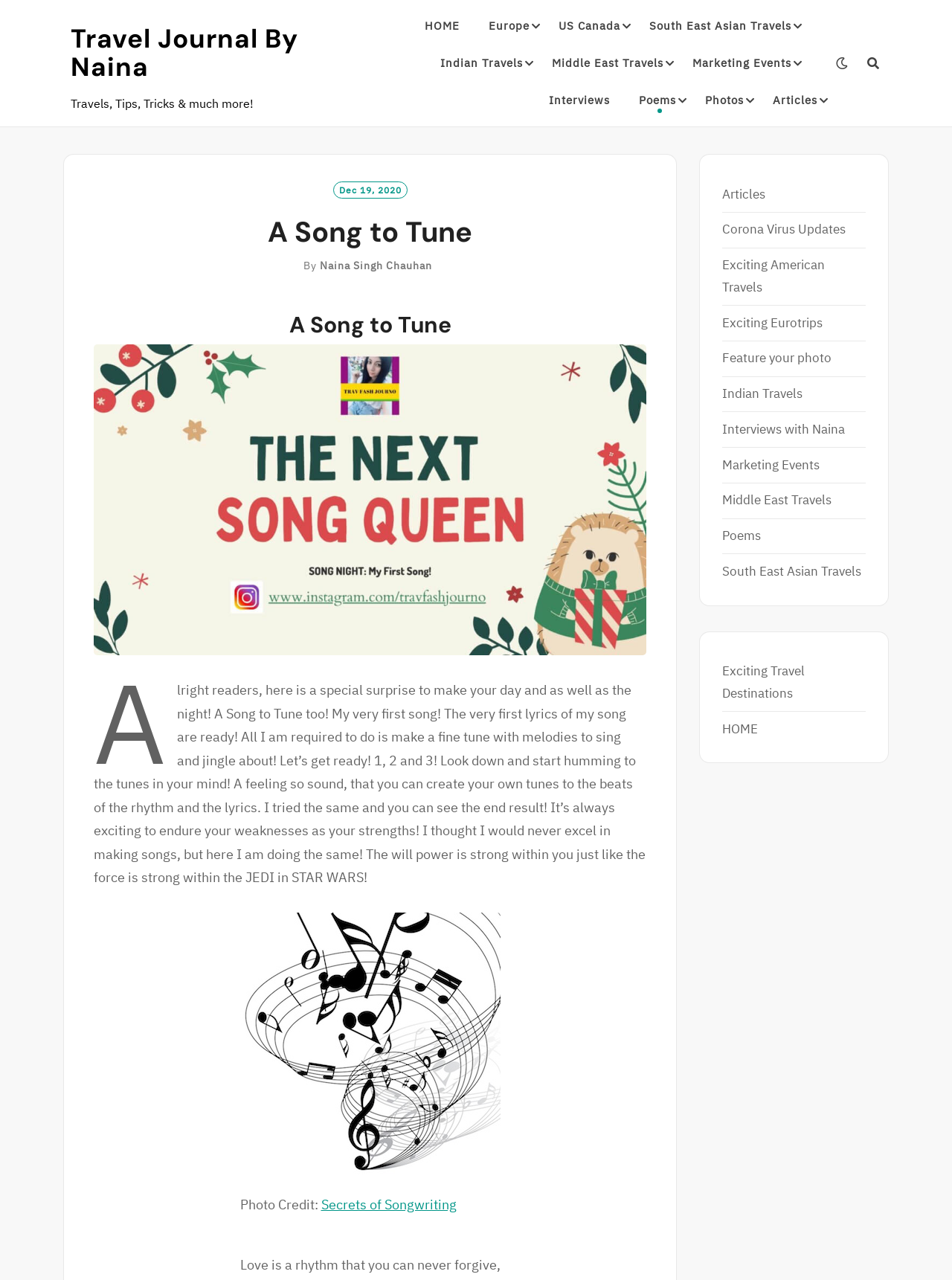Consider the image and give a detailed and elaborate answer to the question: 
What is the theme of the poem?

The theme of the poem can be inferred from the text 'Love is a rhythm that you can never forgive,' which suggests that the poem is about love.